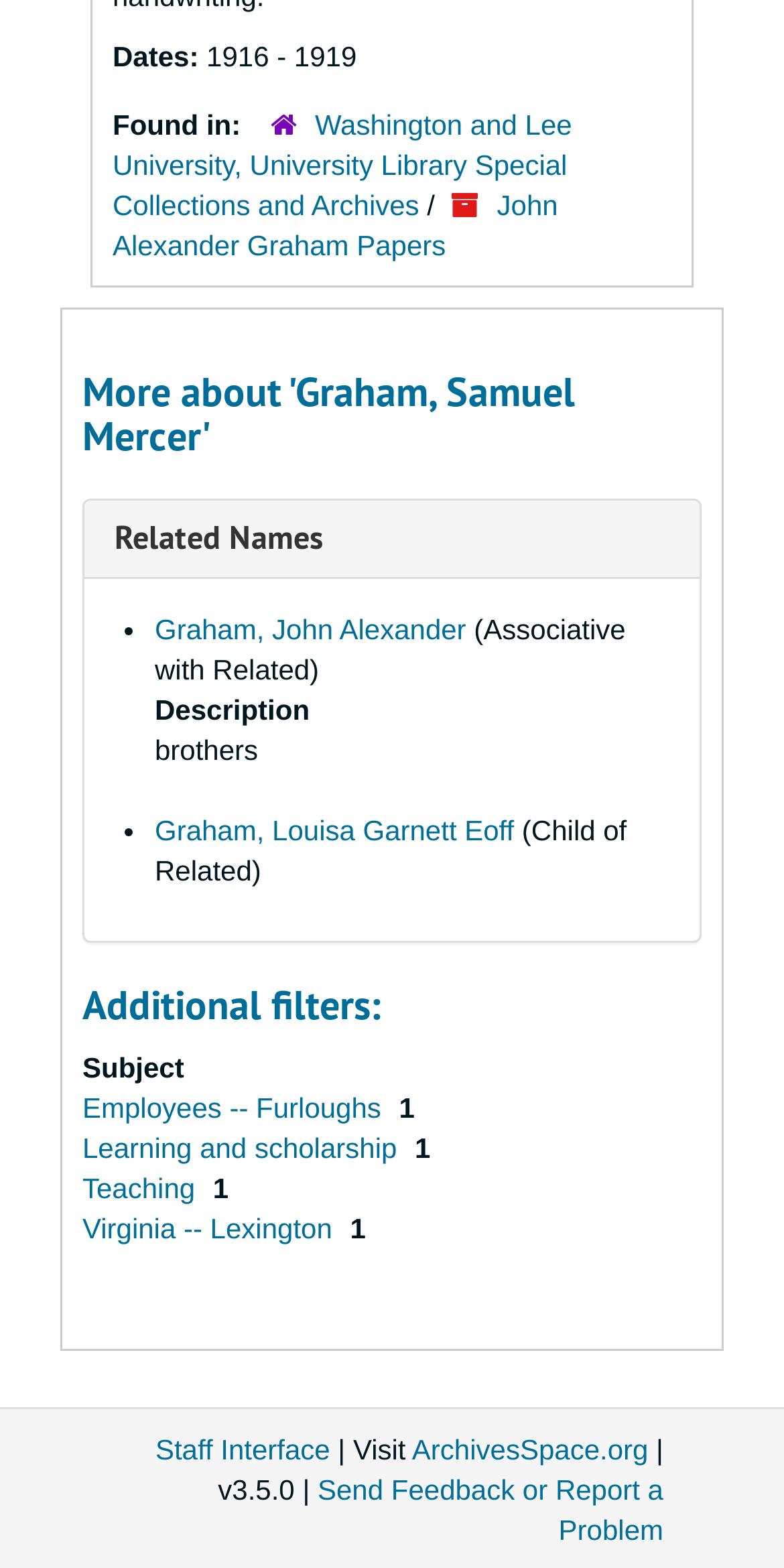Locate the UI element described by ArchivesSpace.org in the provided webpage screenshot. Return the bounding box coordinates in the format (top-left x, top-left y, bottom-right x, bottom-right y), ensuring all values are between 0 and 1.

[0.526, 0.914, 0.827, 0.934]